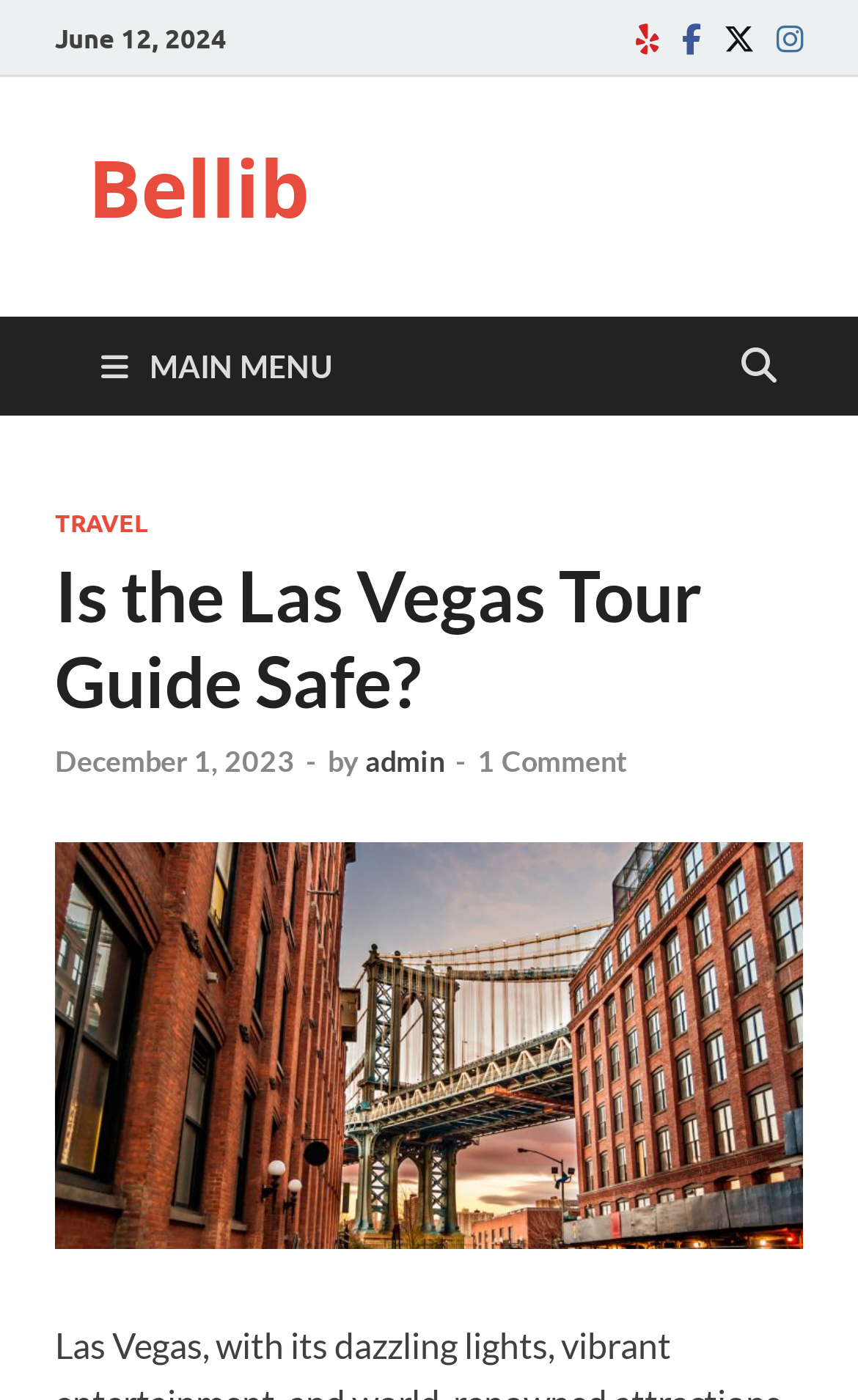Identify the webpage's primary heading and generate its text.

Is the Las Vegas Tour Guide Safe?